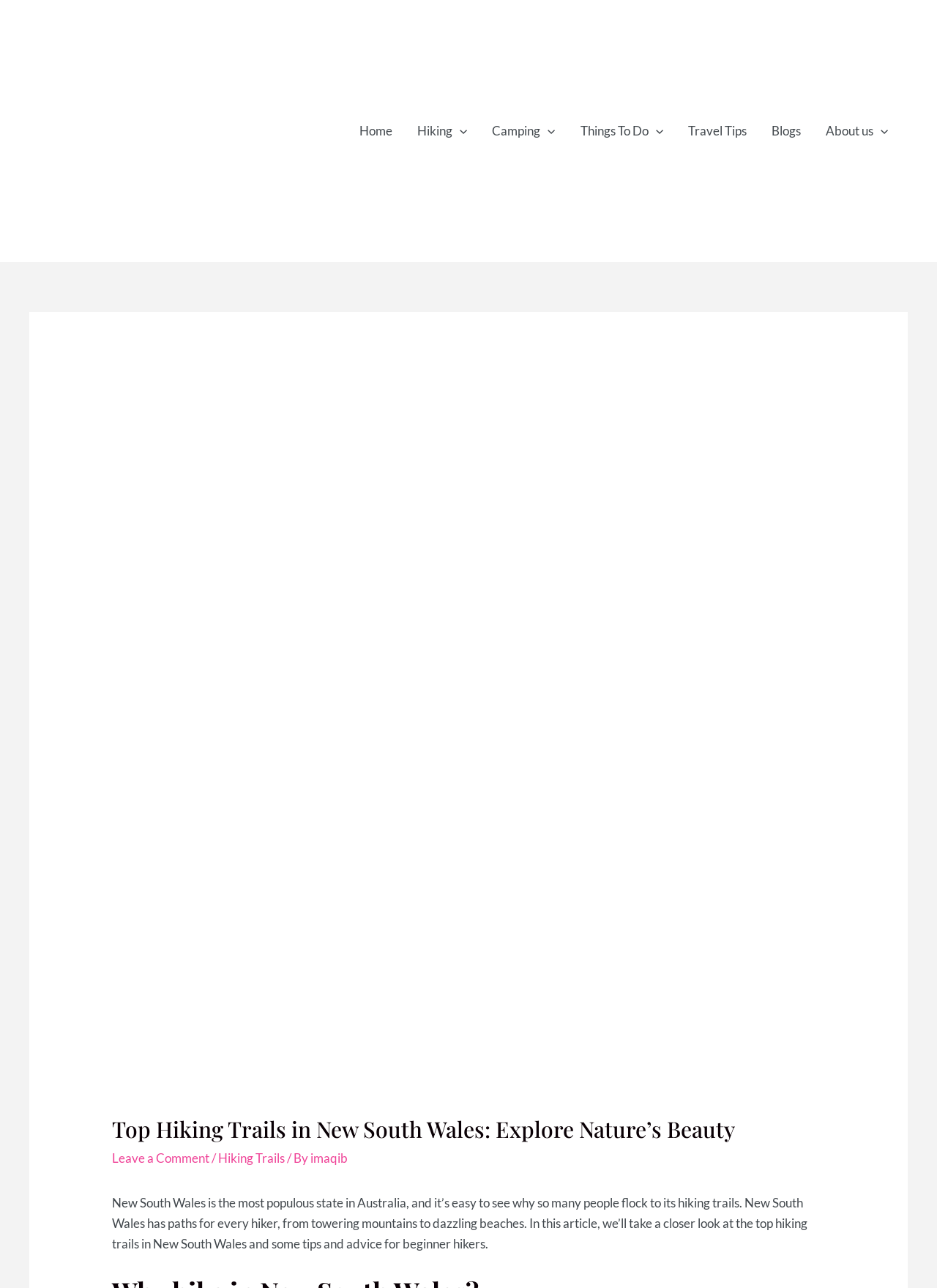Identify the bounding box coordinates of the element that should be clicked to fulfill this task: "Go to the top of the page". The coordinates should be provided as four float numbers between 0 and 1, i.e., [left, top, right, bottom].

None